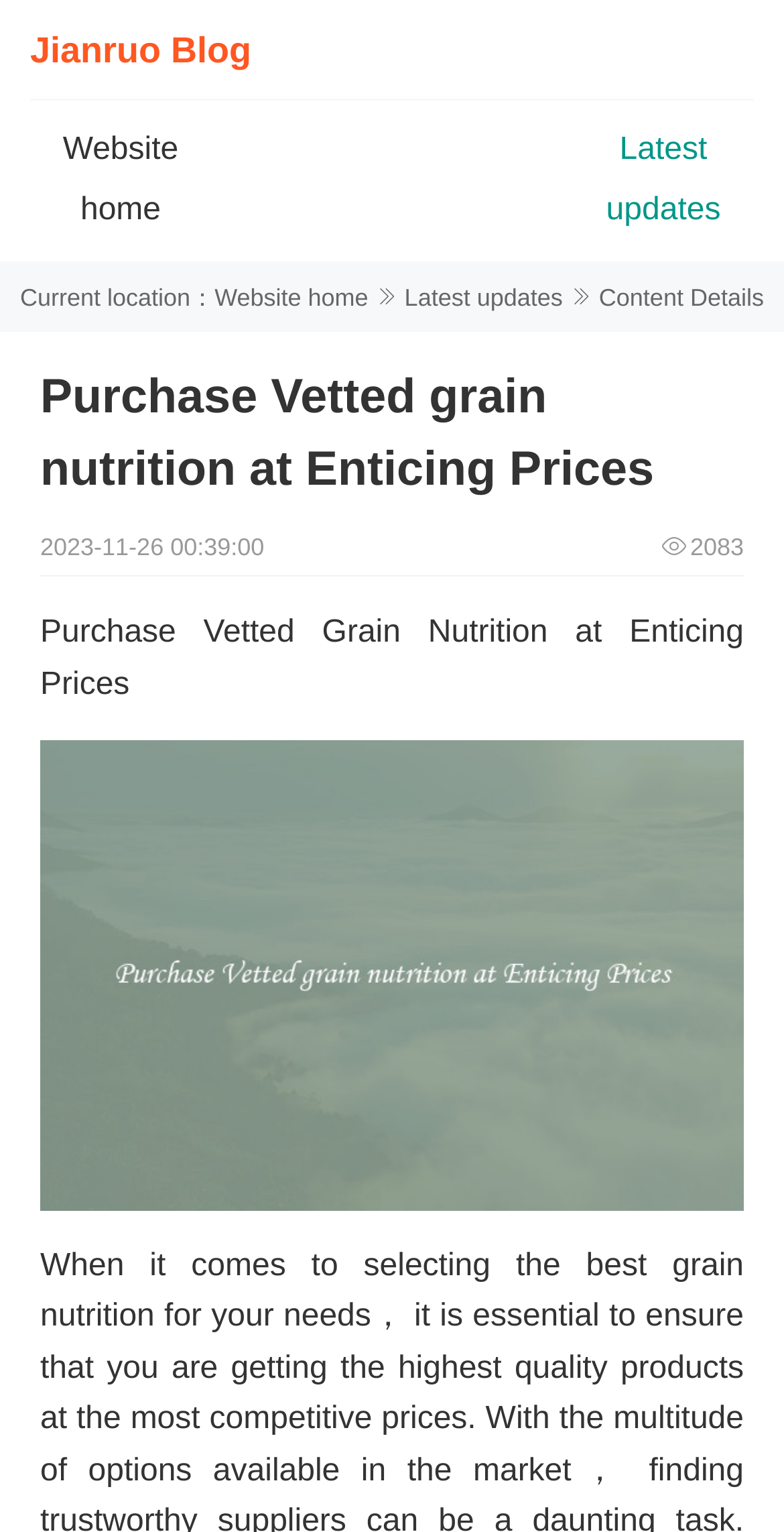What is the date of the latest update?
Answer the question with a thorough and detailed explanation.

I found the date of the latest update by looking at the text '2023-11-26 00:39:00' which is located below the main heading and above the content details section.